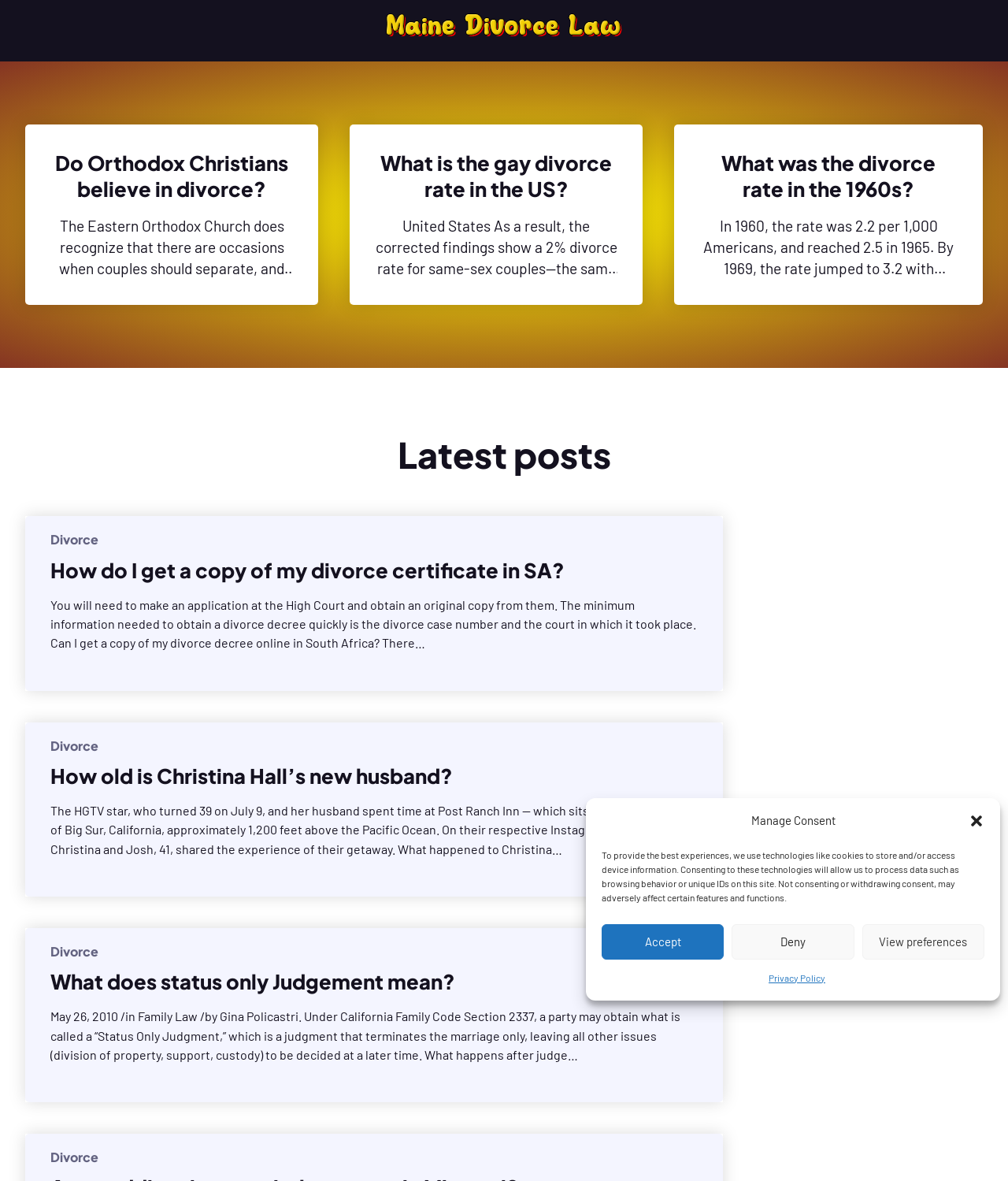Find the bounding box coordinates of the element to click in order to complete this instruction: "Click the 'Maine Divorce Law Blog' link". The bounding box coordinates must be four float numbers between 0 and 1, denoted as [left, top, right, bottom].

[0.383, 0.011, 0.617, 0.031]